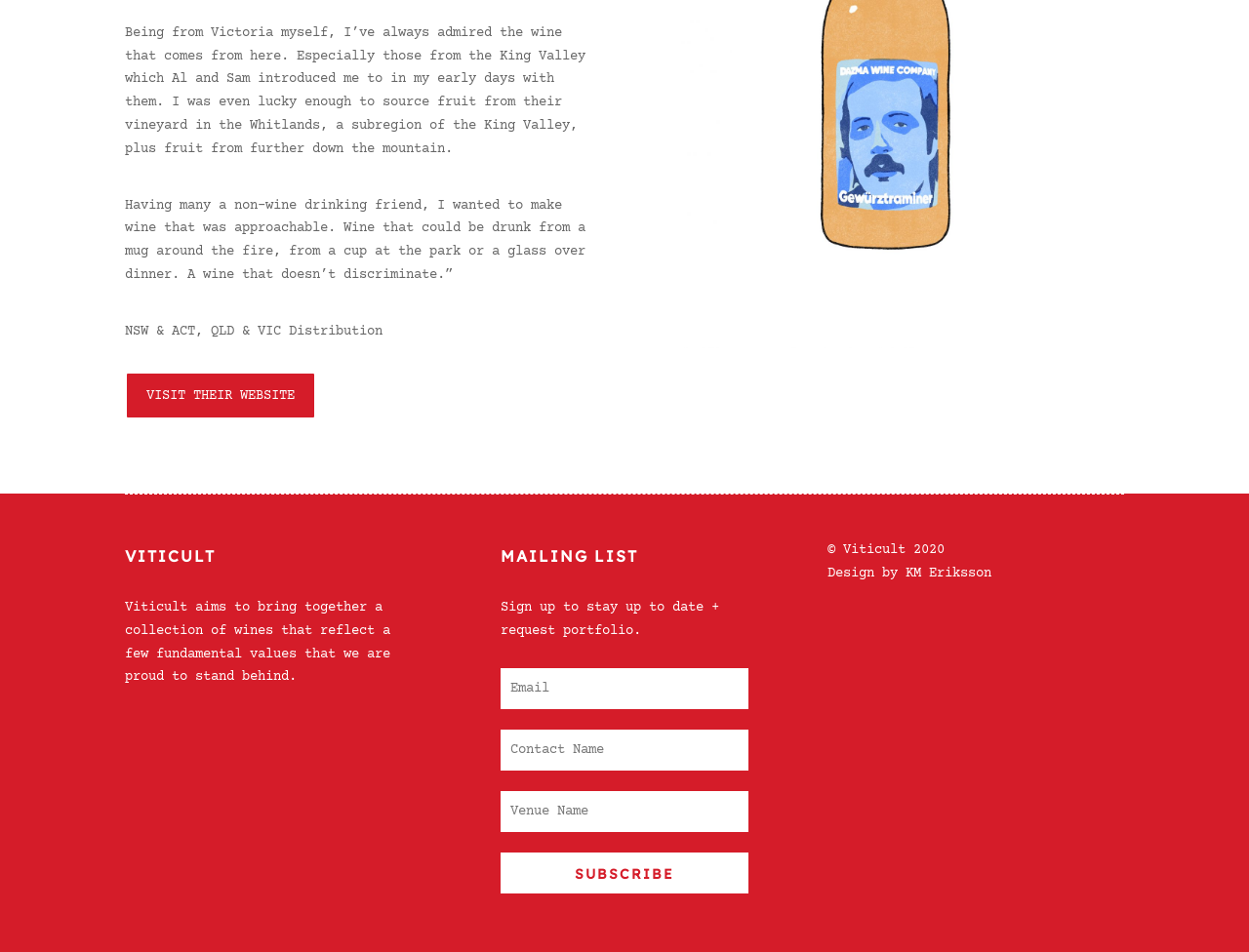Determine the bounding box coordinates for the UI element described. Format the coordinates as (top-left x, top-left y, bottom-right x, bottom-right y) and ensure all values are between 0 and 1. Element description: name="et_pb_signup_email" placeholder="Email"

[0.401, 0.701, 0.599, 0.744]